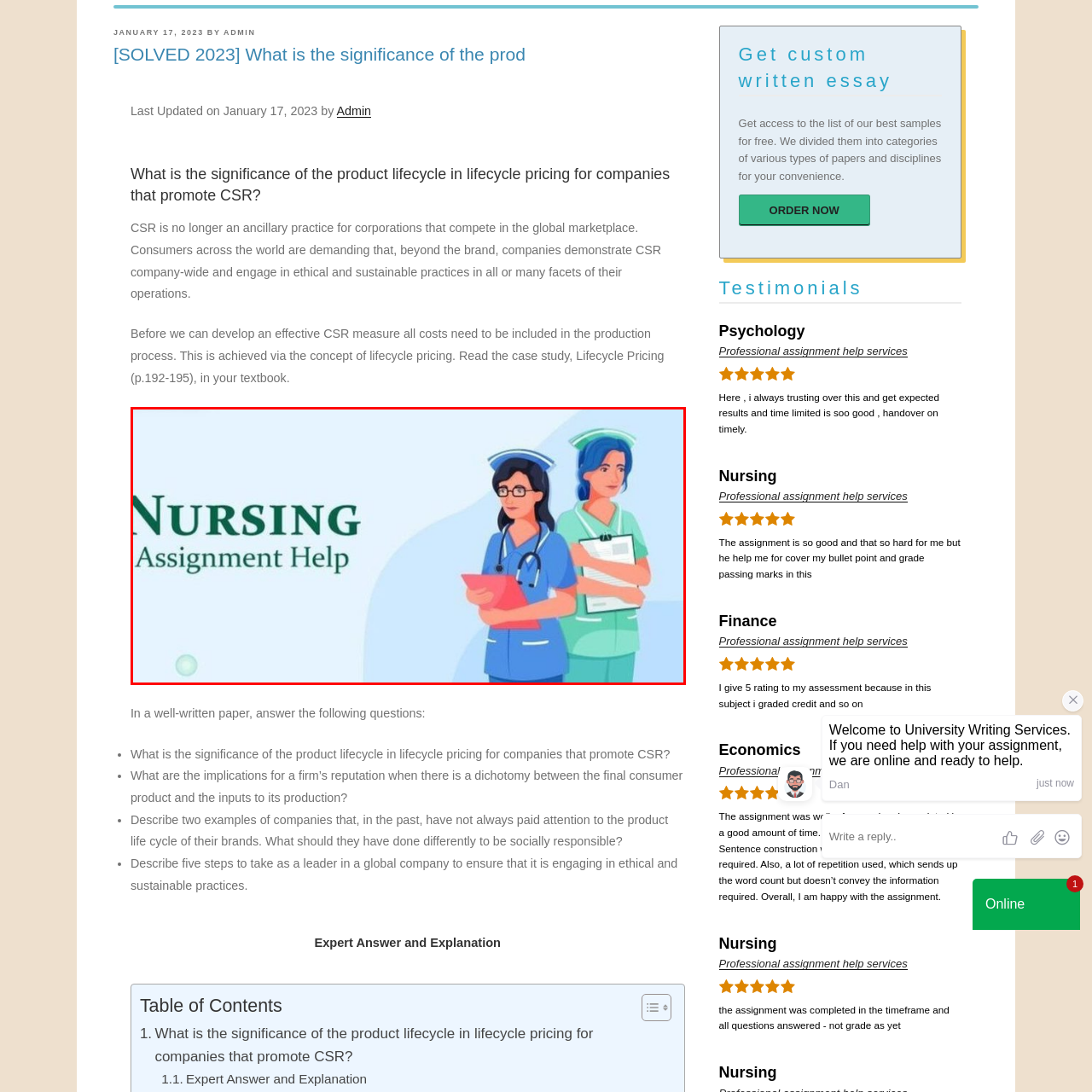View the image within the red box and answer the following question with a concise word or phrase:
What is the nurse on the right holding?

A stack of papers